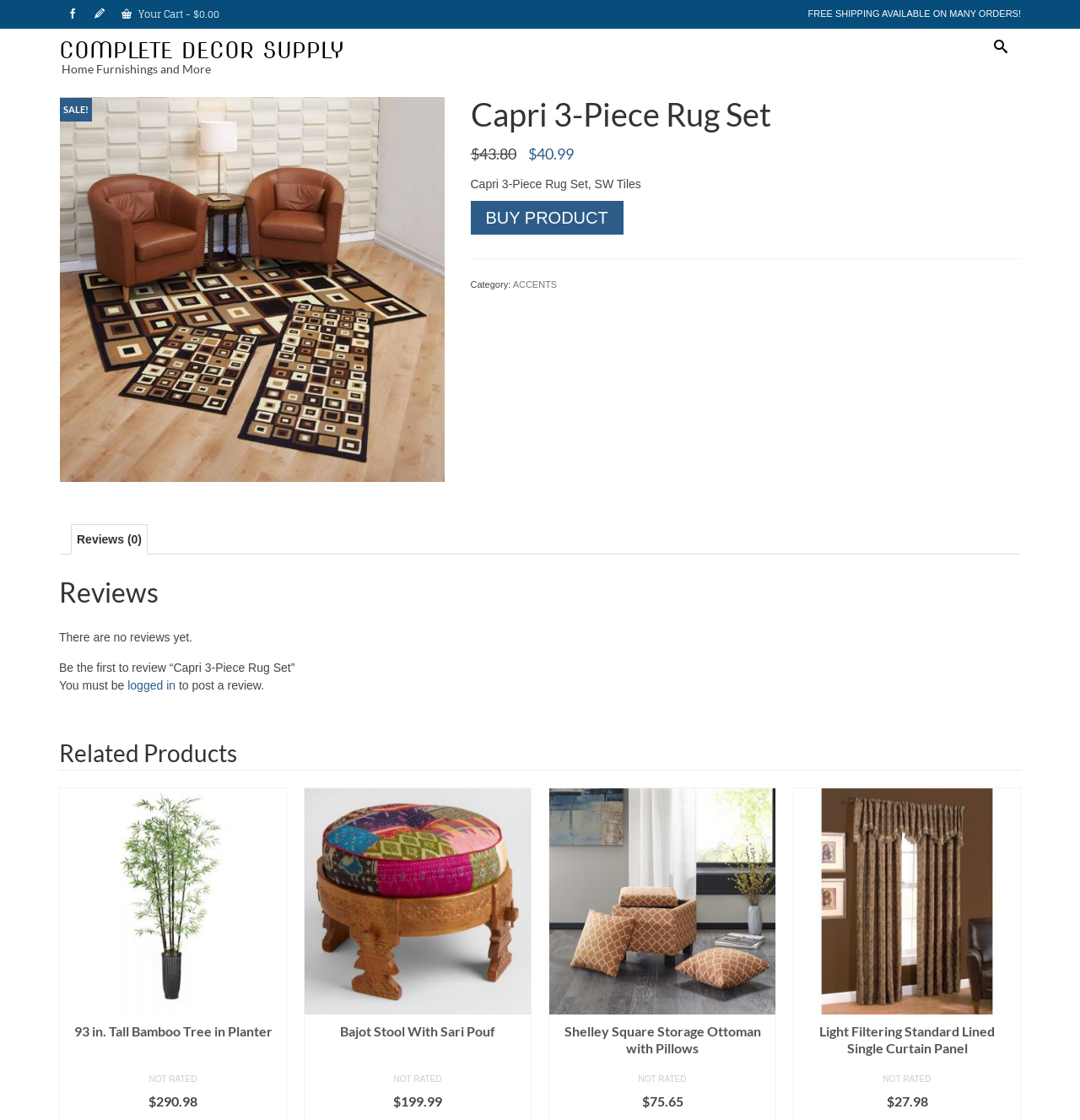Please determine the bounding box coordinates for the element with the description: "Contact Us".

None